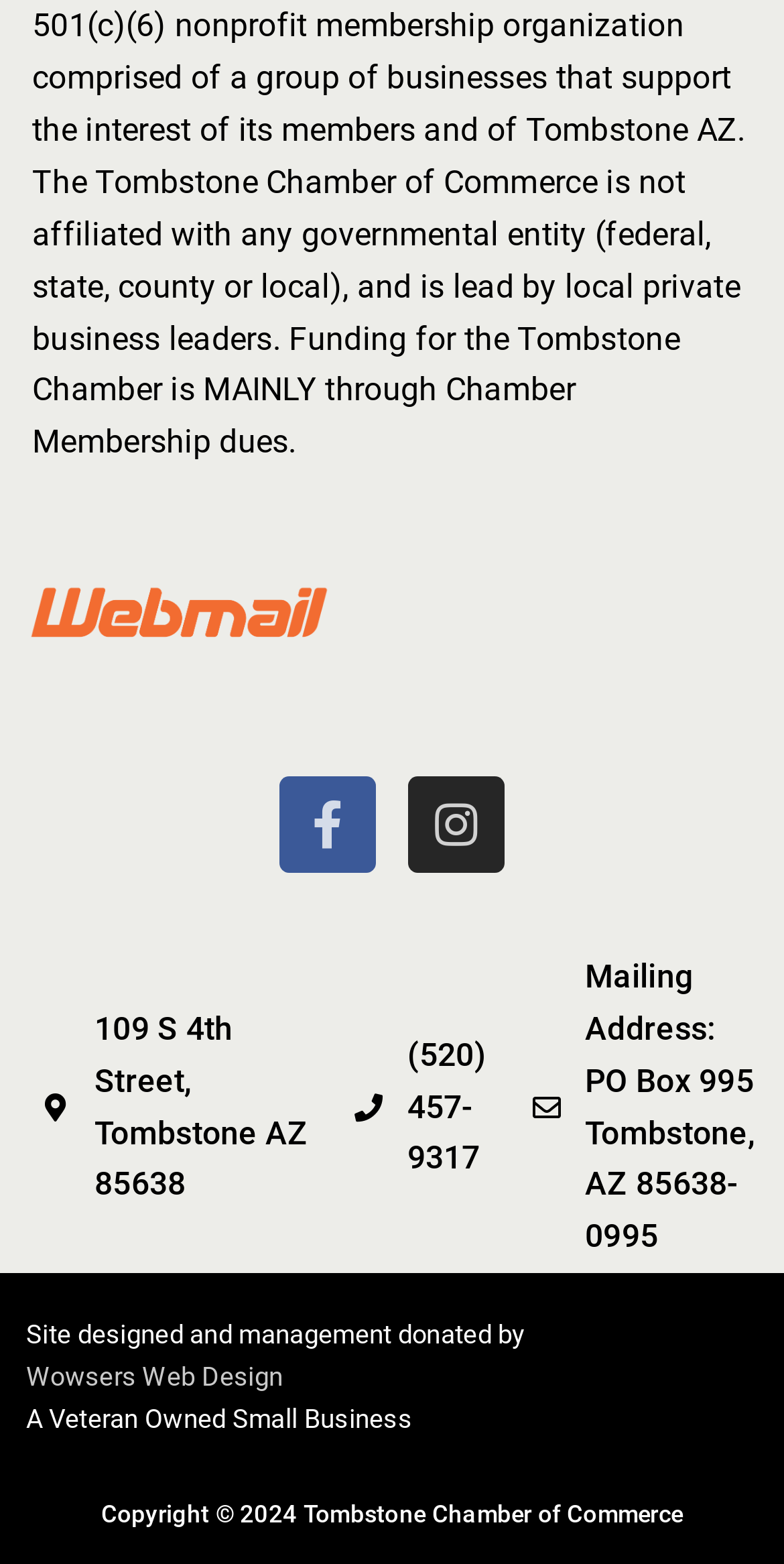What is the mailing address of the Tombstone Chamber of Commerce?
Answer the question based on the image using a single word or a brief phrase.

PO Box 995, Tombstone, AZ 85638-0995